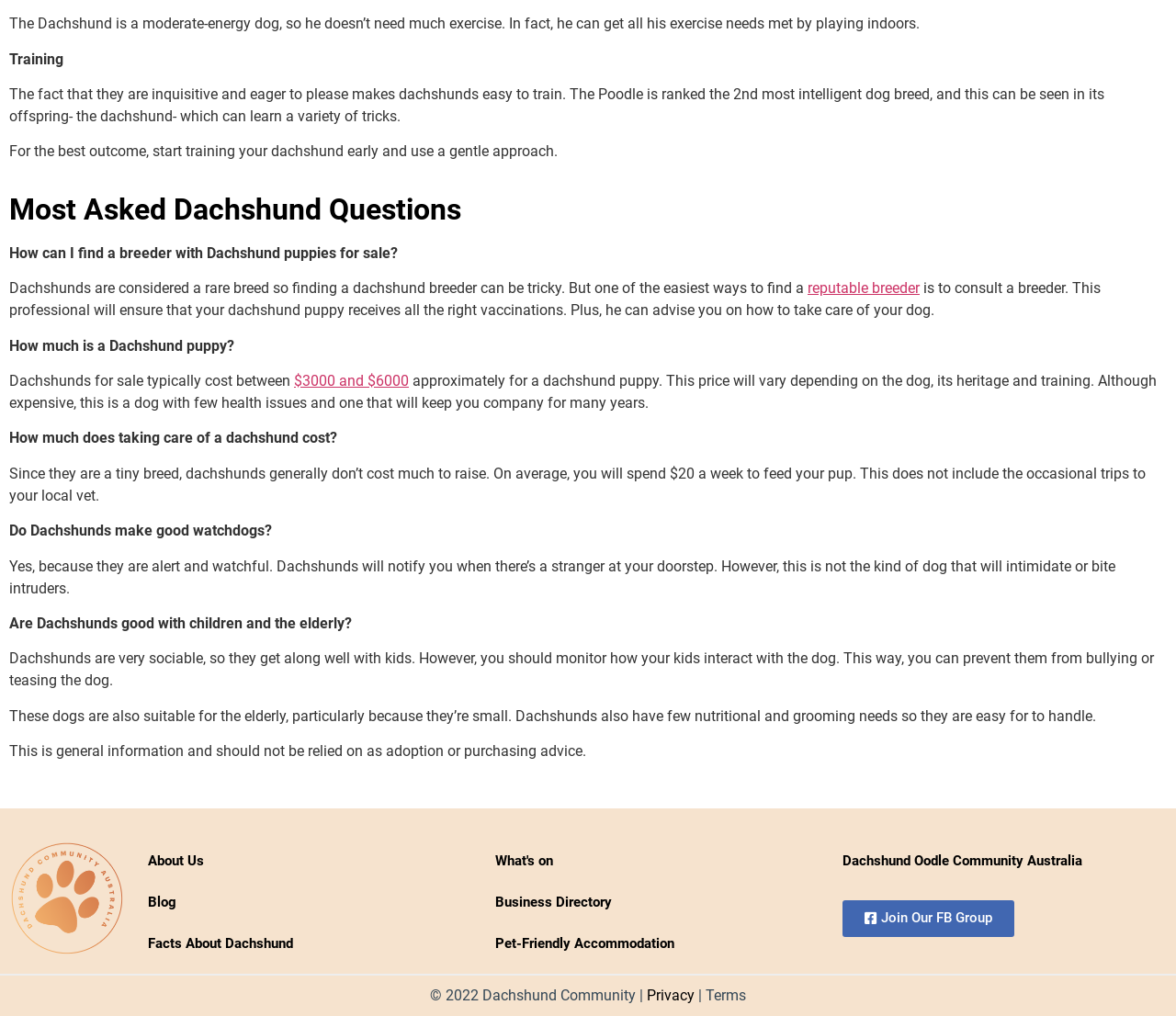Please determine the bounding box coordinates of the element's region to click in order to carry out the following instruction: "Click on '$3000 and $6000'". The coordinates should be four float numbers between 0 and 1, i.e., [left, top, right, bottom].

[0.25, 0.366, 0.348, 0.383]